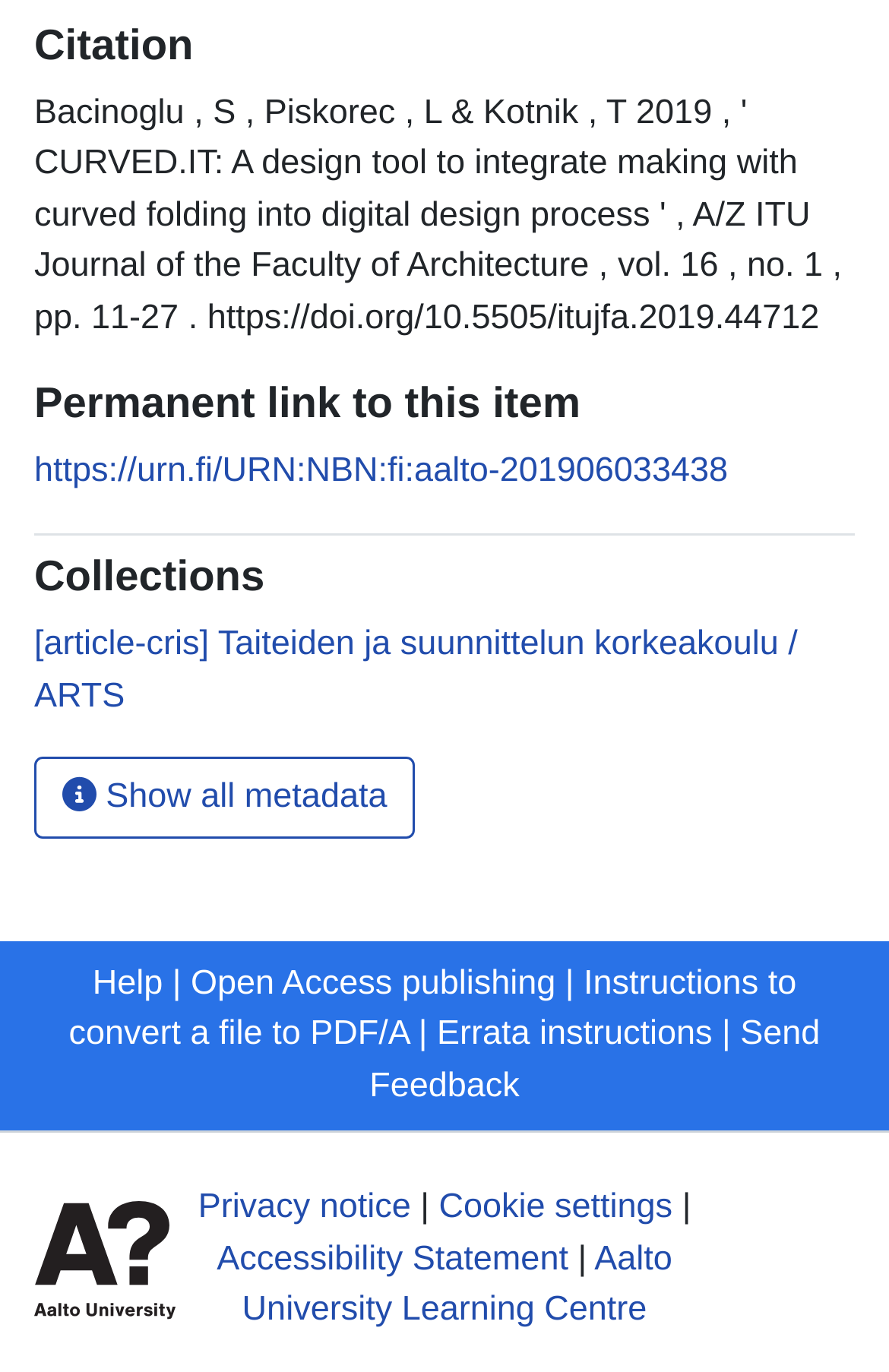Find the bounding box coordinates of the area that needs to be clicked in order to achieve the following instruction: "Visit Aalto University Learning Centre". The coordinates should be specified as four float numbers between 0 and 1, i.e., [left, top, right, bottom].

[0.272, 0.903, 0.756, 0.969]